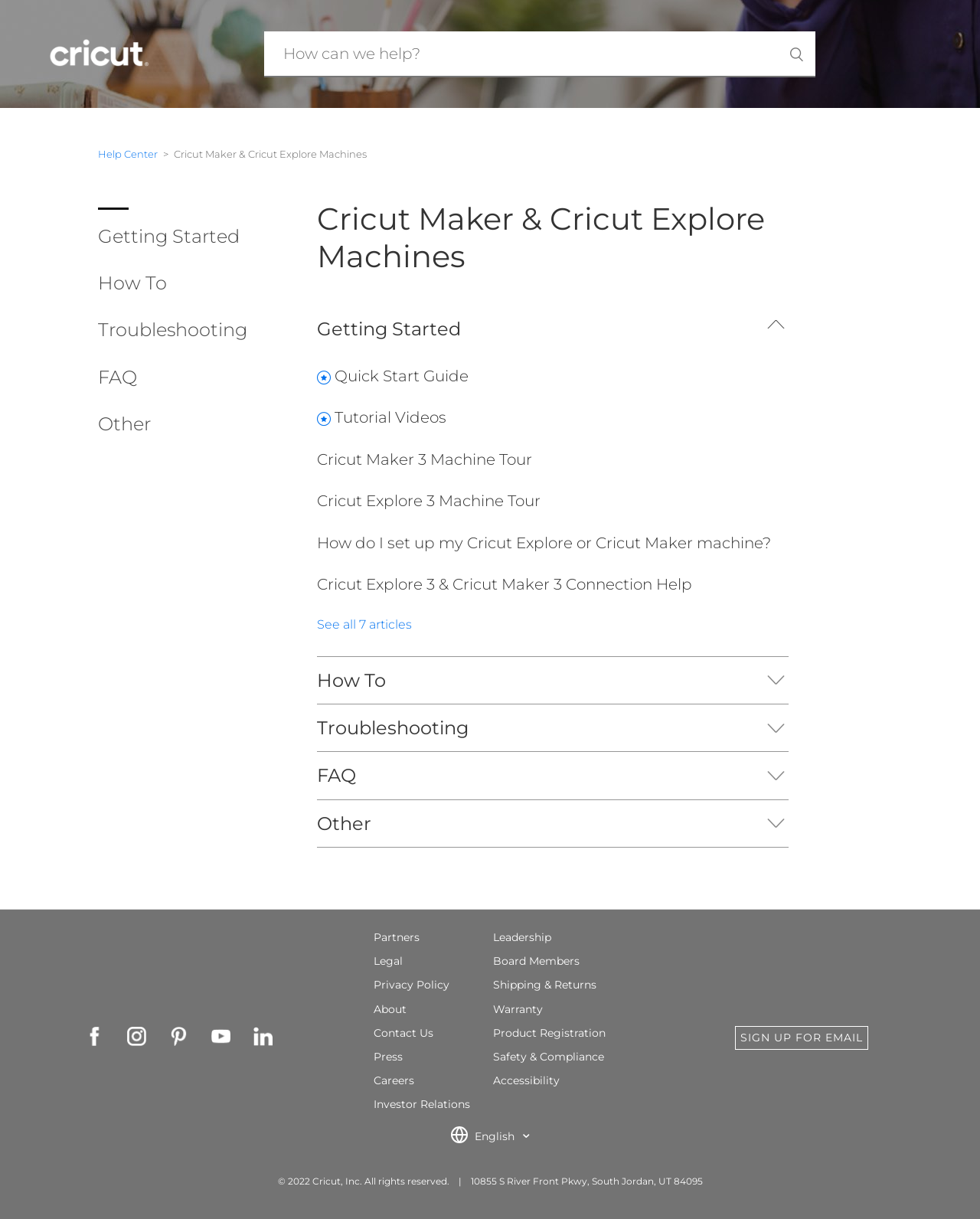Observe the image and answer the following question in detail: What is the name of the help center?

The name of the help center can be found at the top left corner of the webpage, where it says 'Cricut - Help Center' in a link format.